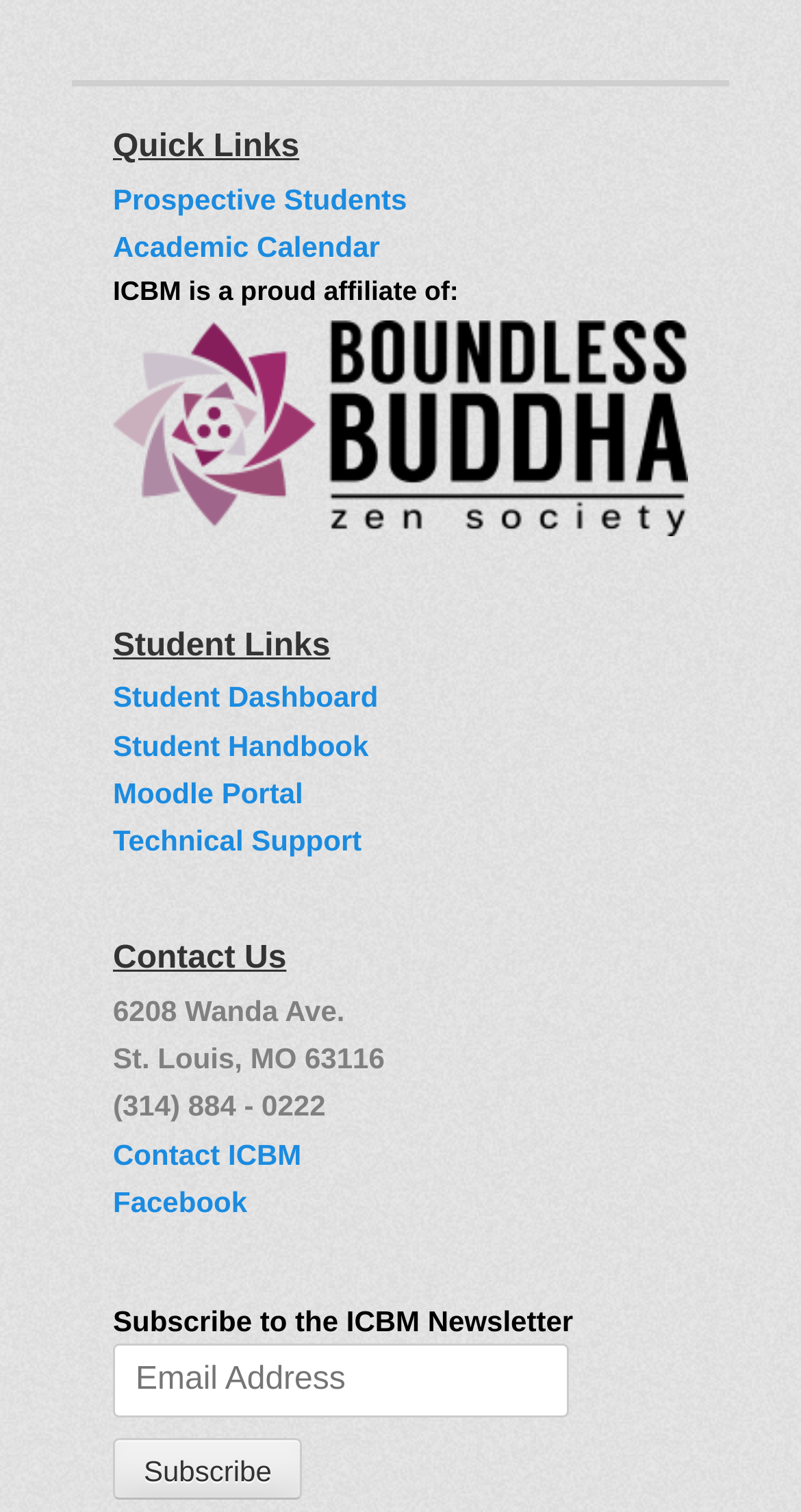Give a one-word or one-phrase response to the question: 
How many sections are there on the webpage?

3